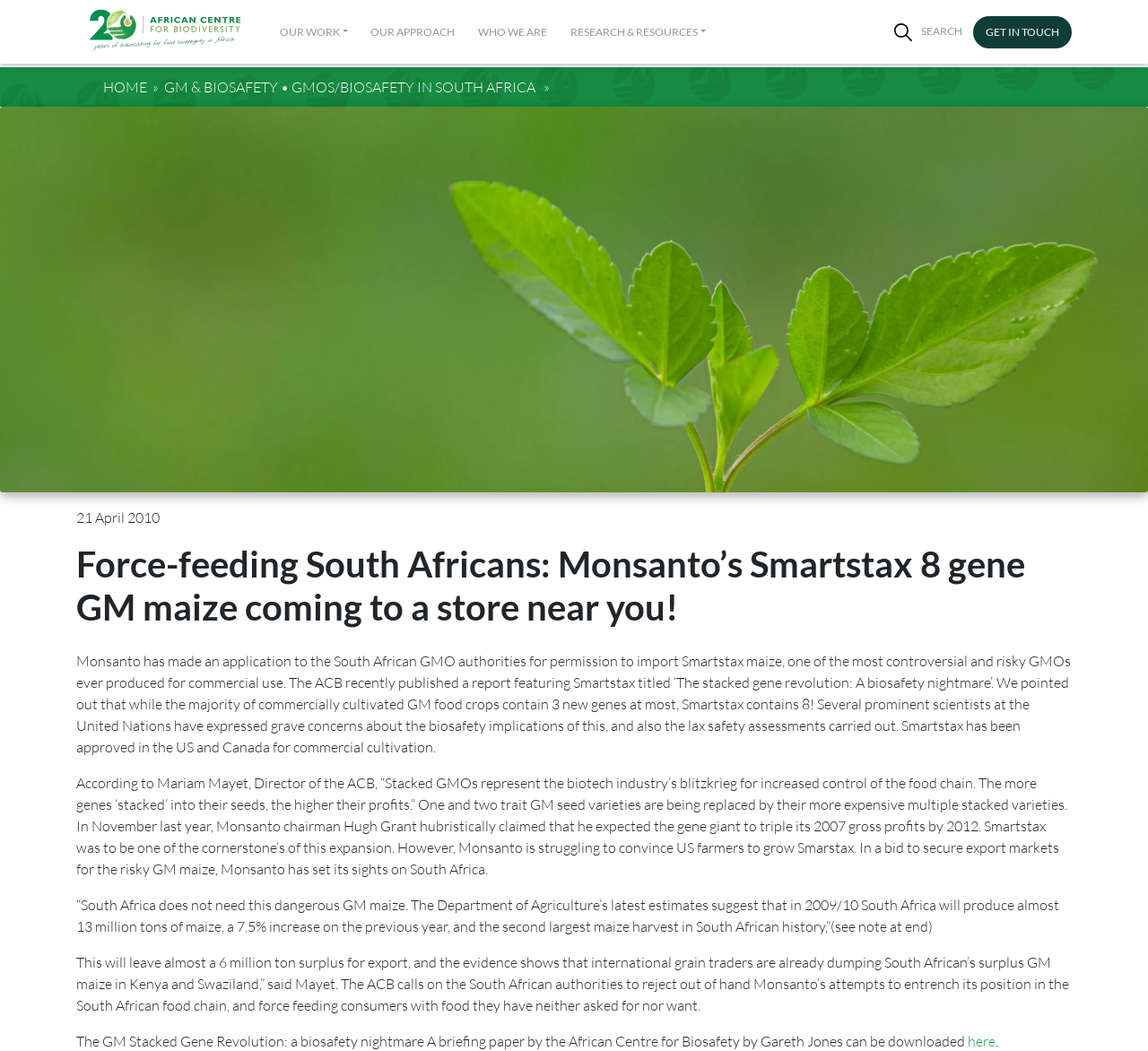Provide the bounding box coordinates for the area that should be clicked to complete the instruction: "Click on the 'OUR WORK' menu".

[0.234, 0.019, 0.313, 0.048]